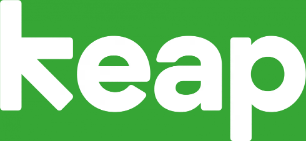Elaborate on all the features and components visible in the image.

The image features the logo of Keap, set against a vibrant green background. The logo is stylized with a modern font, featuring the name "keap" in lowercase letters. This branding evokes a sense of professionalism and accessibility, reinforcing Keap's focus on enhancing customer engagement through effective Customer Relationship Management (CRM) solutions. The logo symbolizes Keap's commitment to helping small businesses not only acquire but also retain customers by fostering long-term relationships and ensuring that every customer feels valued.